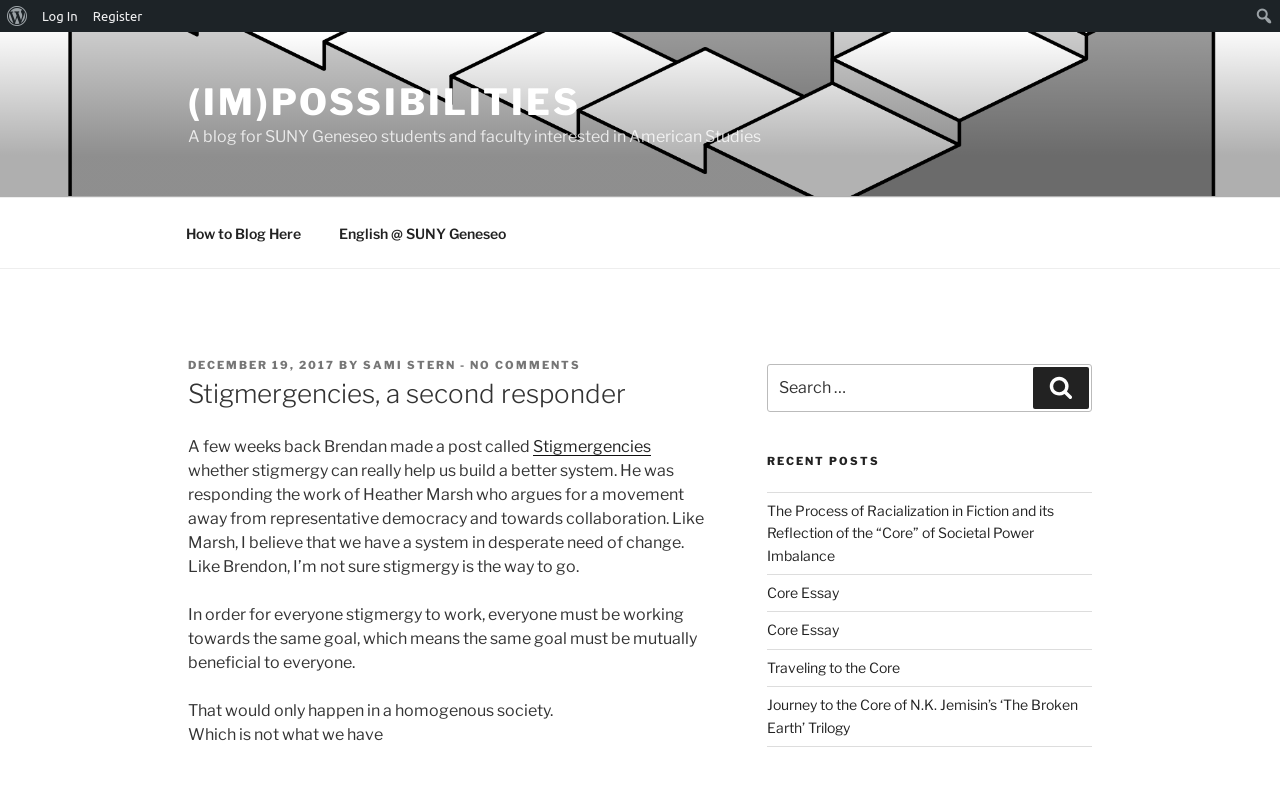Pinpoint the bounding box coordinates of the clickable area necessary to execute the following instruction: "Log in to the website". The coordinates should be given as four float numbers between 0 and 1, namely [left, top, right, bottom].

[0.027, 0.0, 0.067, 0.041]